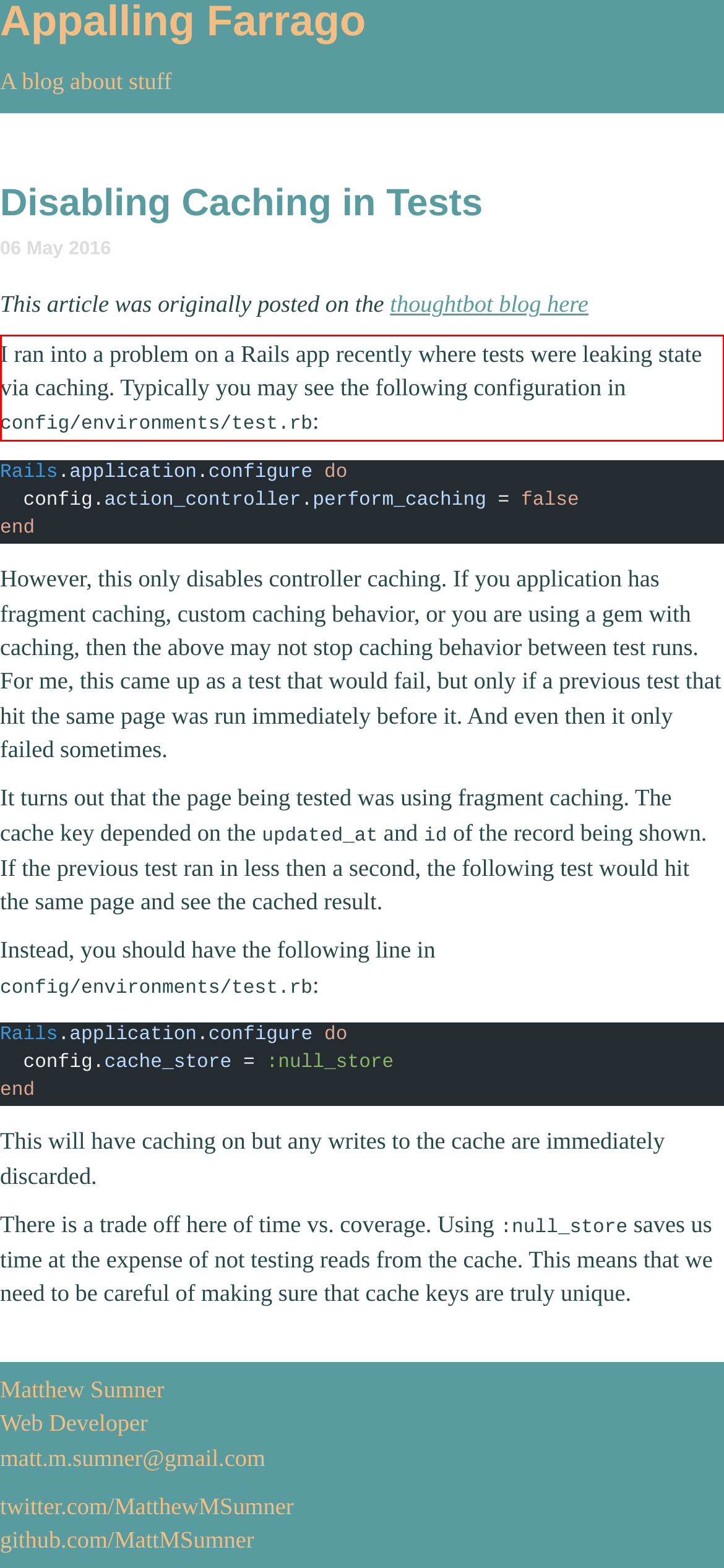Analyze the screenshot of a webpage where a red rectangle is bounding a UI element. Extract and generate the text content within this red bounding box.

I ran into a problem on a Rails app recently where tests were leaking state via caching. Typically you may see the following configuration in config/environments/test.rb: